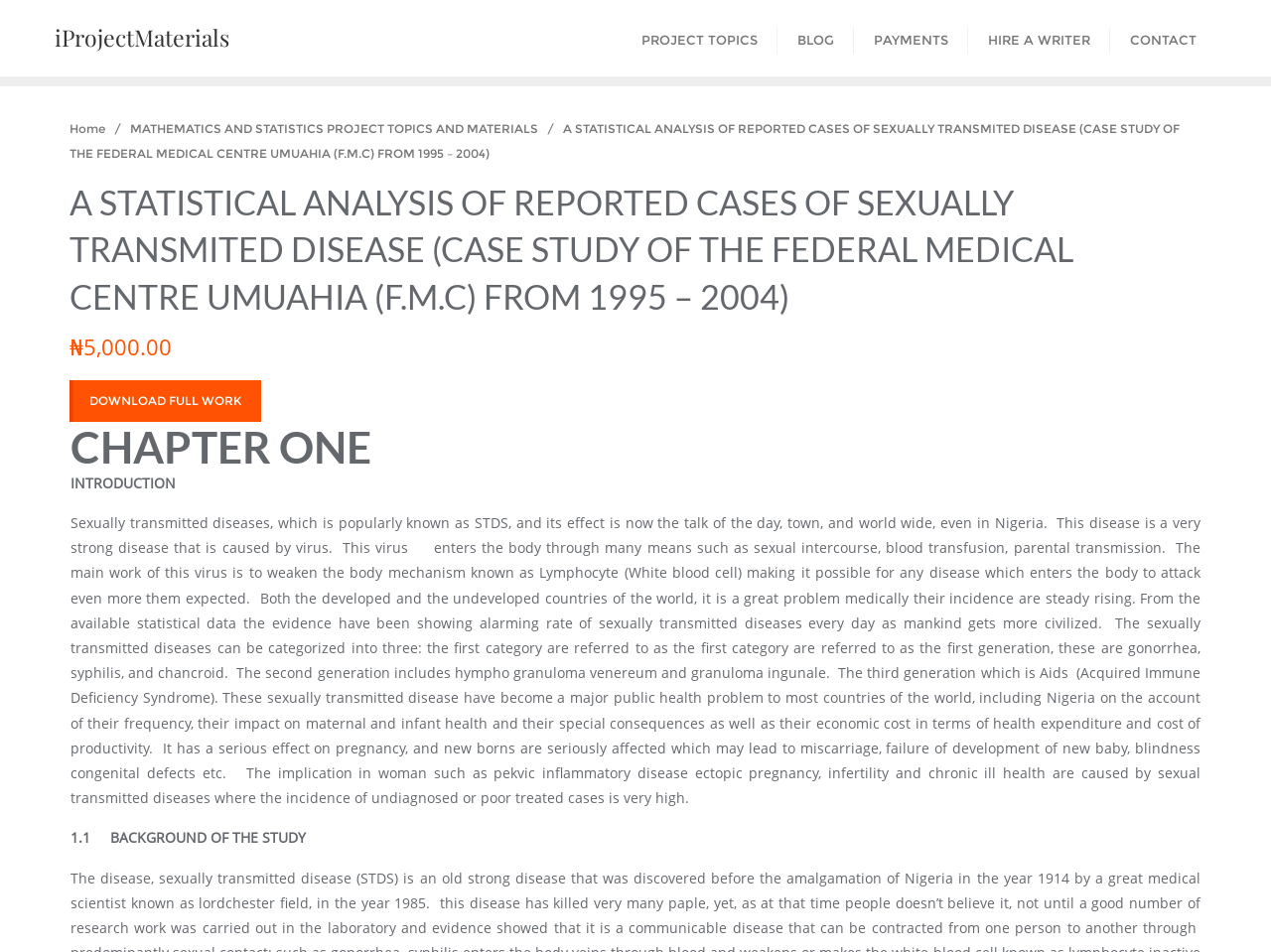Find the bounding box coordinates of the element I should click to carry out the following instruction: "Click on the 'Learn with us' link".

None